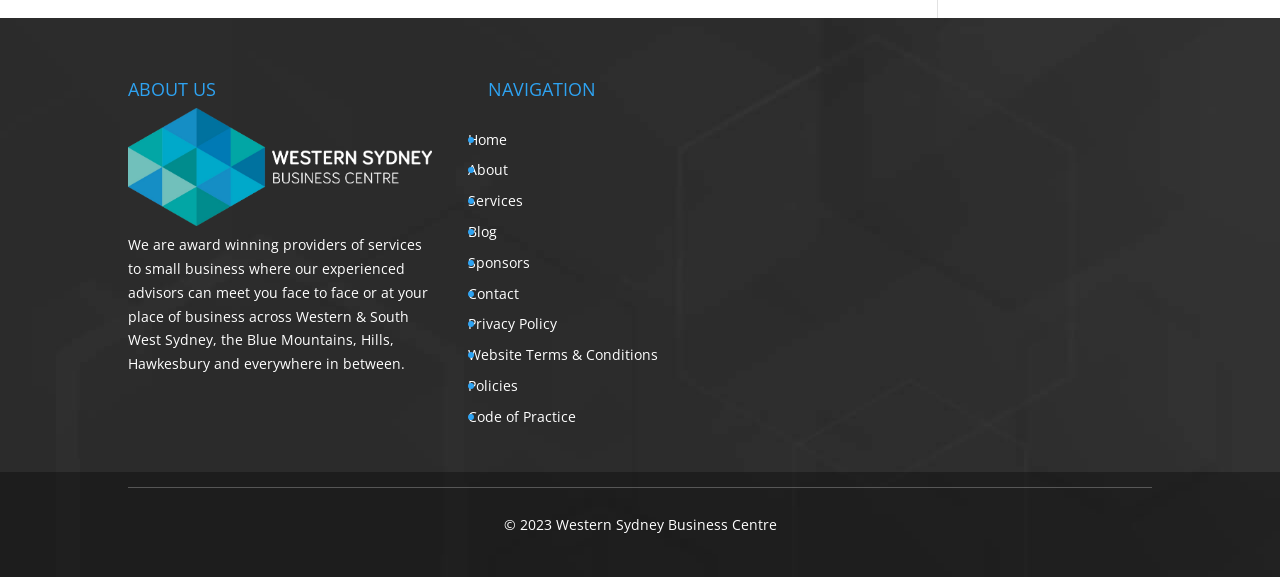What regions are served by the business centre?
Give a single word or phrase as your answer by examining the image.

Western & South West Sydney, Blue Mountains, Hills, Hawkesbury